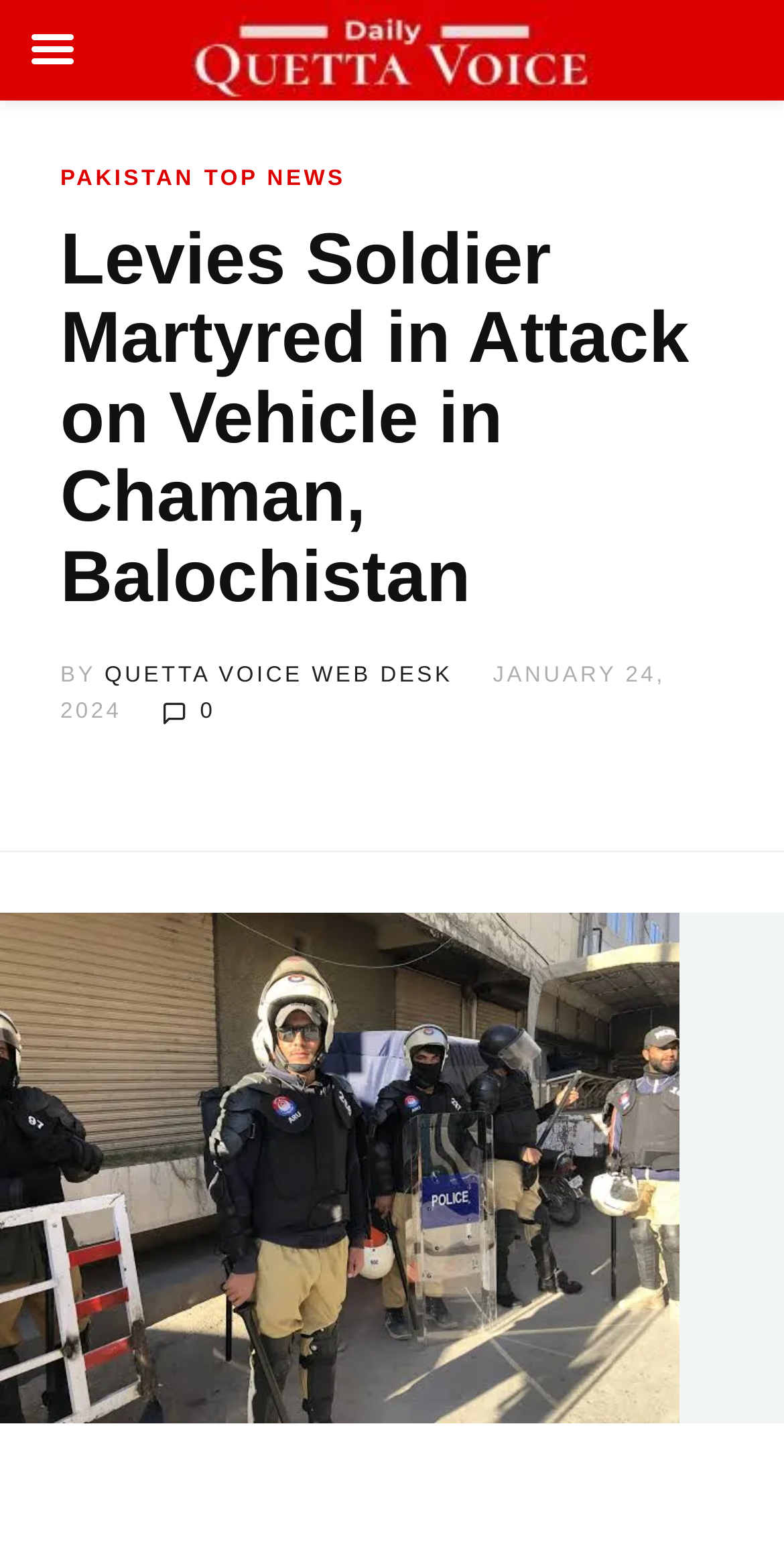Please analyze the image and provide a thorough answer to the question:
What is the location of the attack?

I found the answer by looking at the main heading of the webpage, which states 'Levies Soldier Martyred in Attack on Vehicle in Chaman, Balochistan'. The location of the attack is mentioned as Chaman, Balochistan.